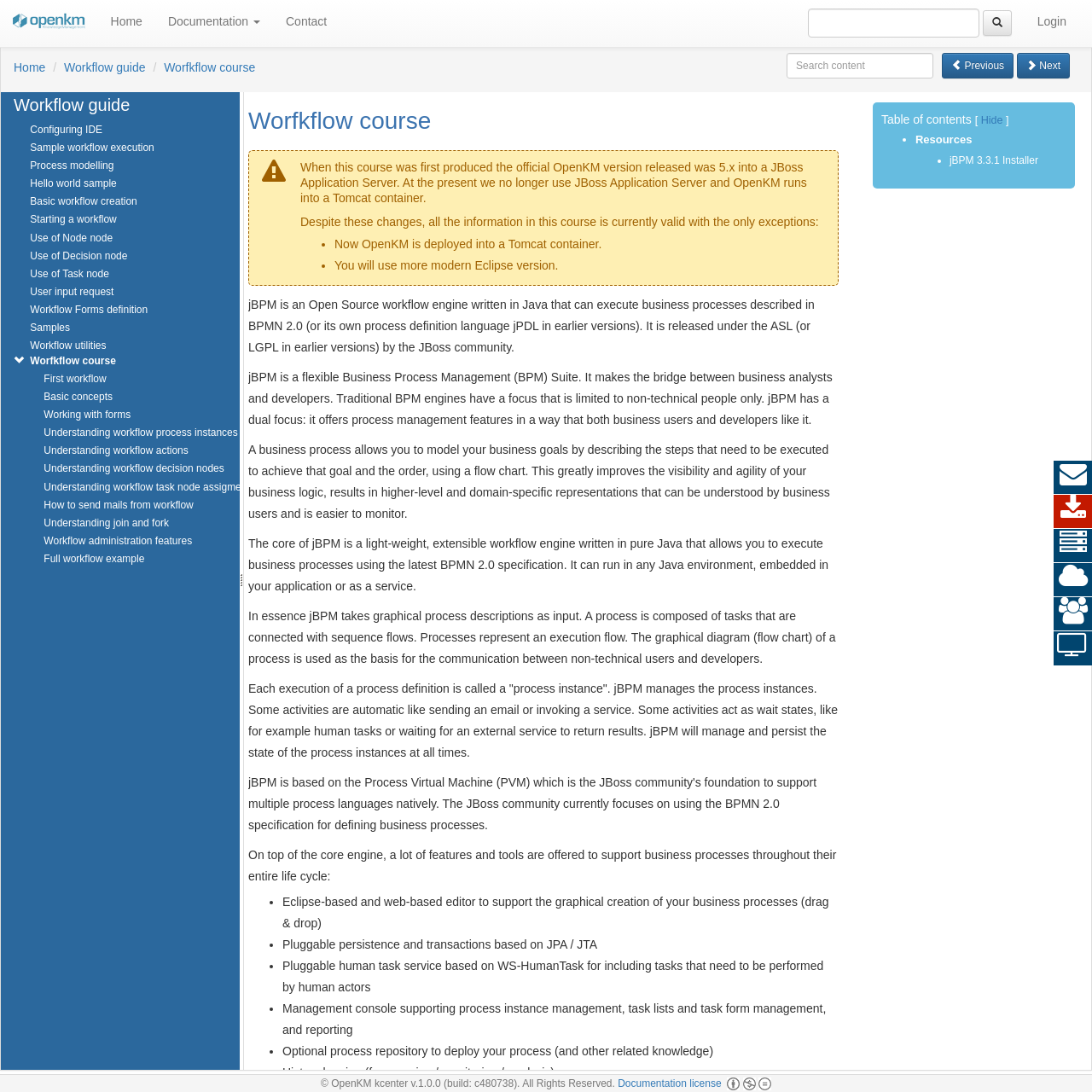Please locate the bounding box coordinates for the element that should be clicked to achieve the following instruction: "Go to the 'Workflow guide' page". Ensure the coordinates are given as four float numbers between 0 and 1, i.e., [left, top, right, bottom].

[0.012, 0.092, 0.119, 0.104]